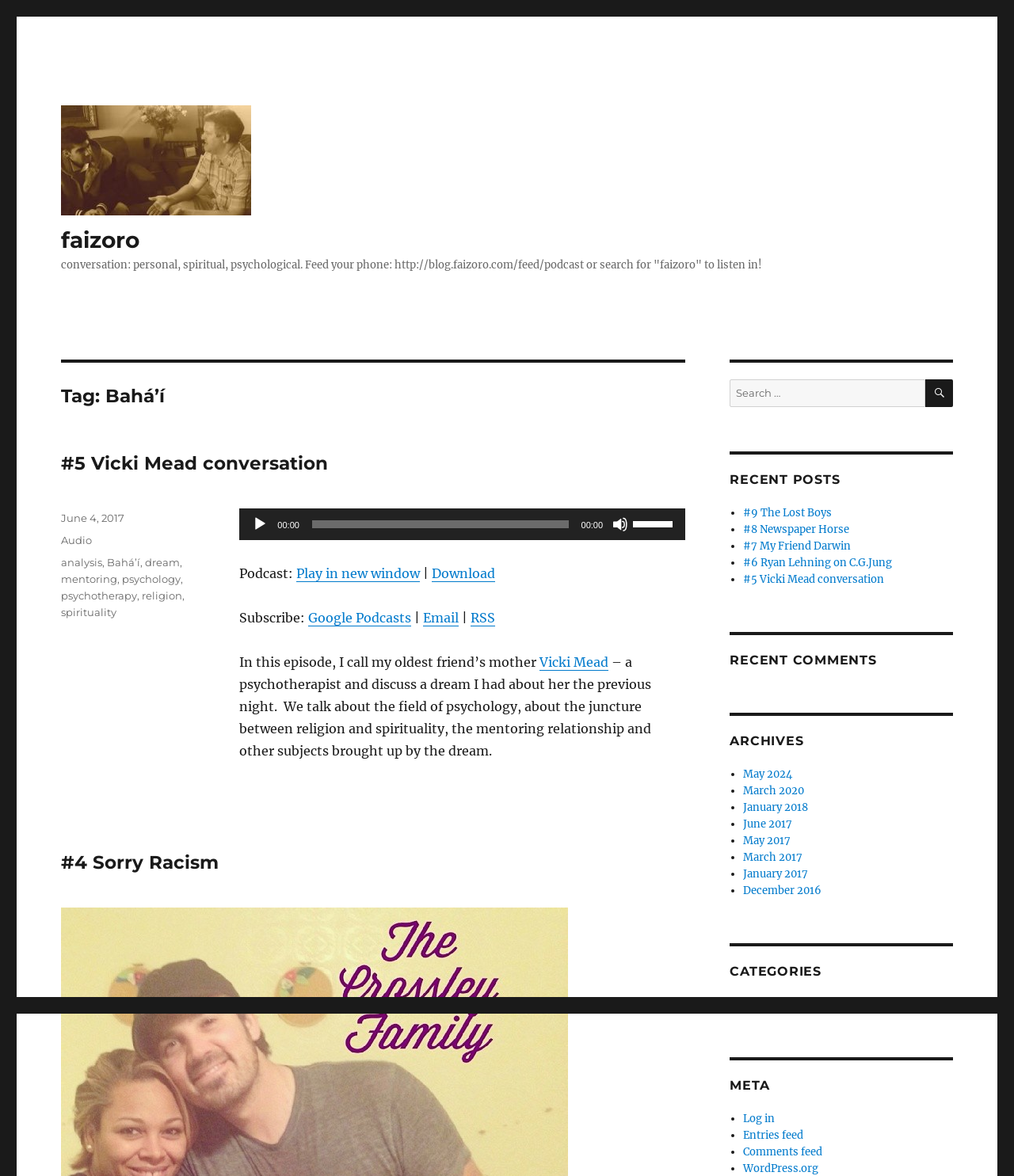Determine the bounding box coordinates of the element that should be clicked to execute the following command: "Read the archives".

[0.72, 0.651, 0.94, 0.764]